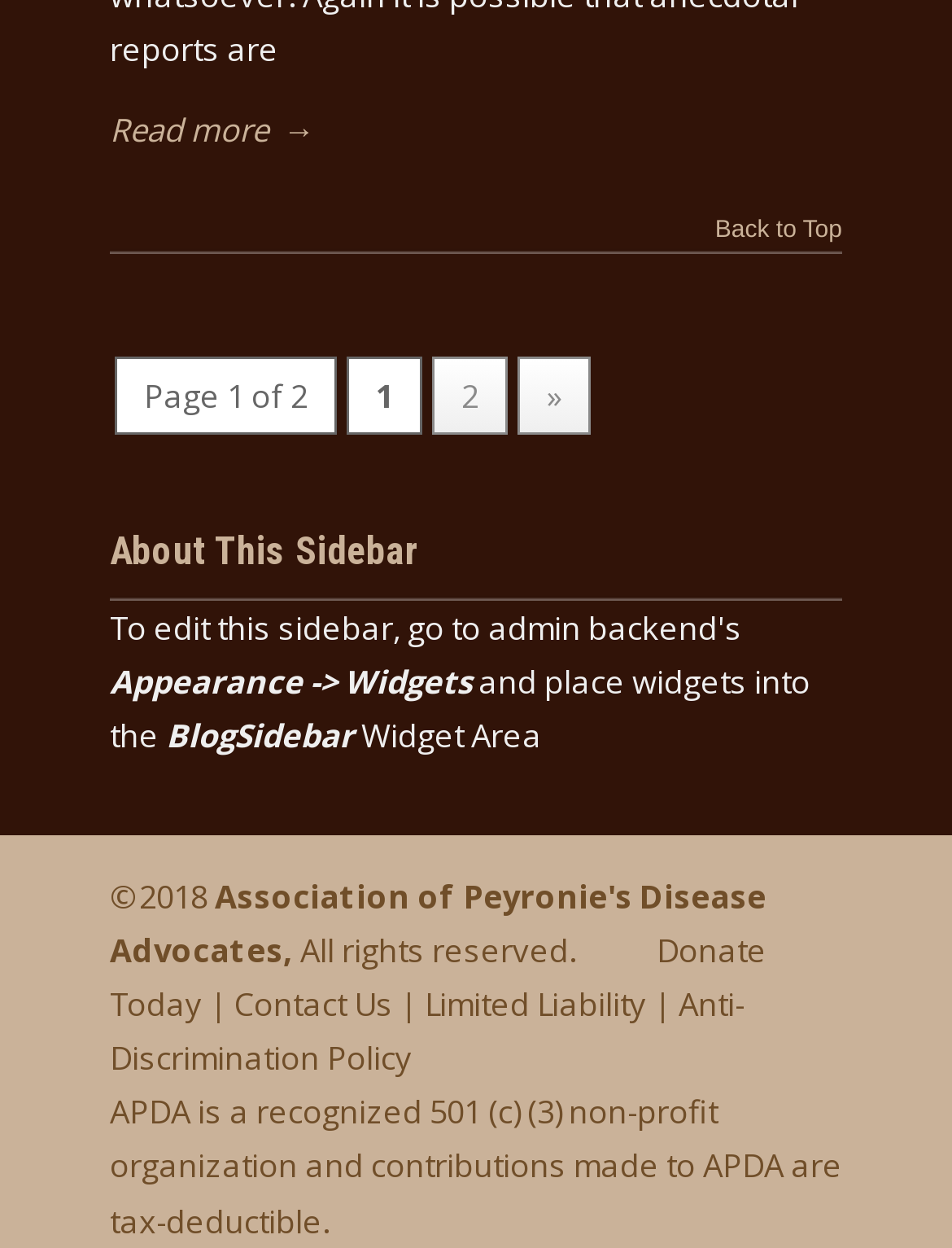Highlight the bounding box coordinates of the region I should click on to meet the following instruction: "Go to page 2".

[0.454, 0.285, 0.533, 0.348]